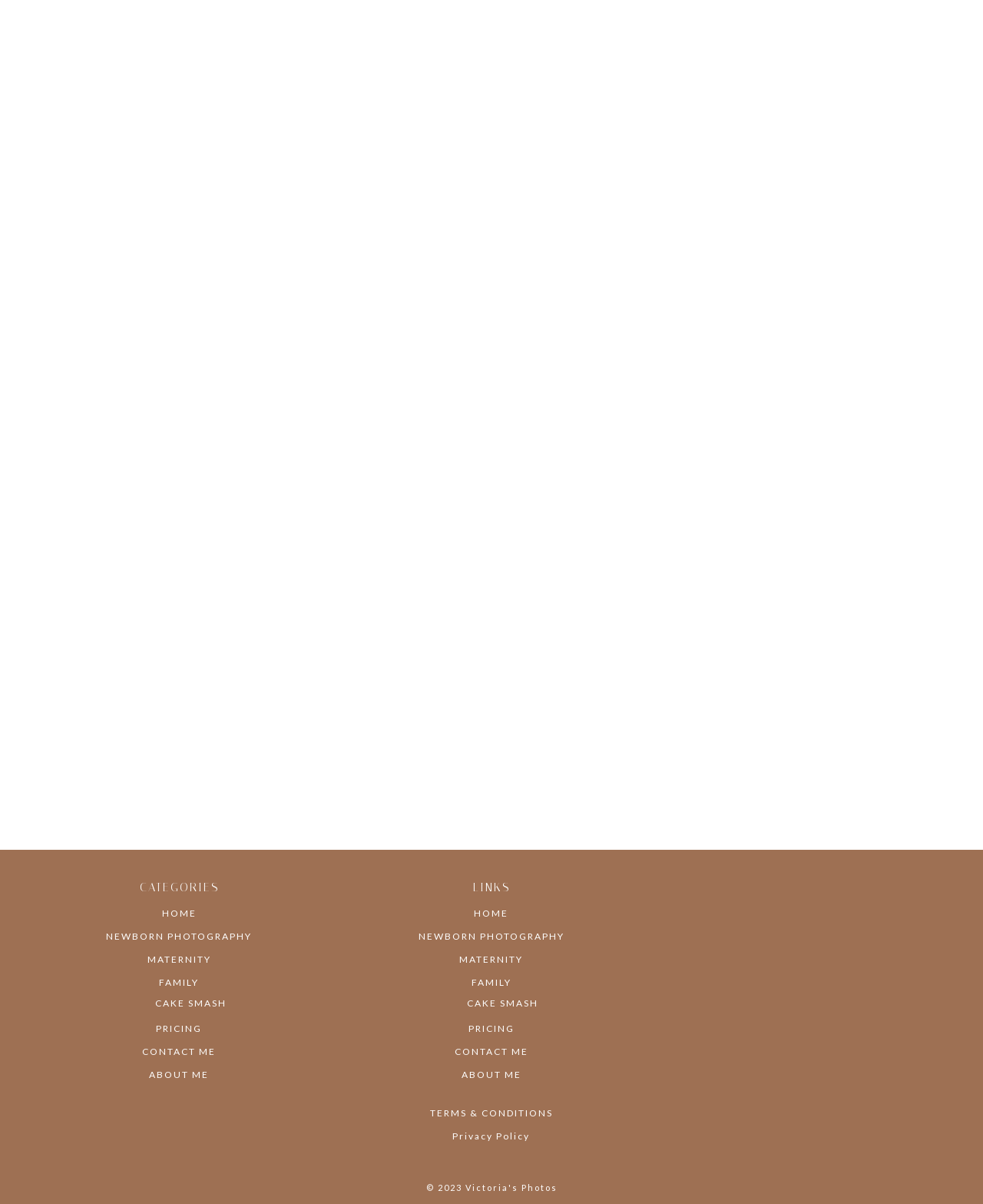Highlight the bounding box coordinates of the region I should click on to meet the following instruction: "view 'FAMILY' photography".

[0.162, 0.811, 0.203, 0.821]